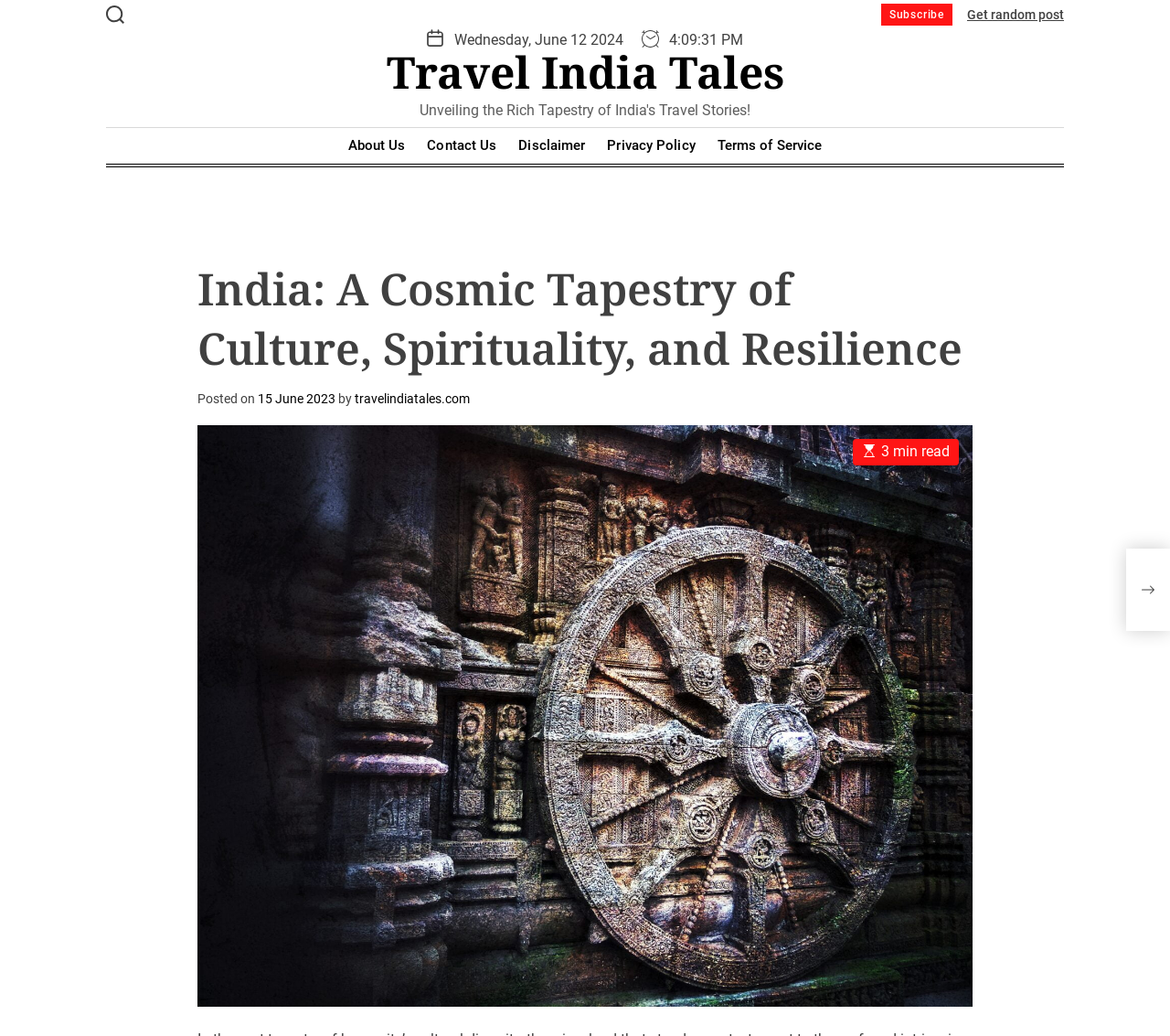Give the bounding box coordinates for the element described as: "Disclaimer".

[0.443, 0.124, 0.5, 0.158]